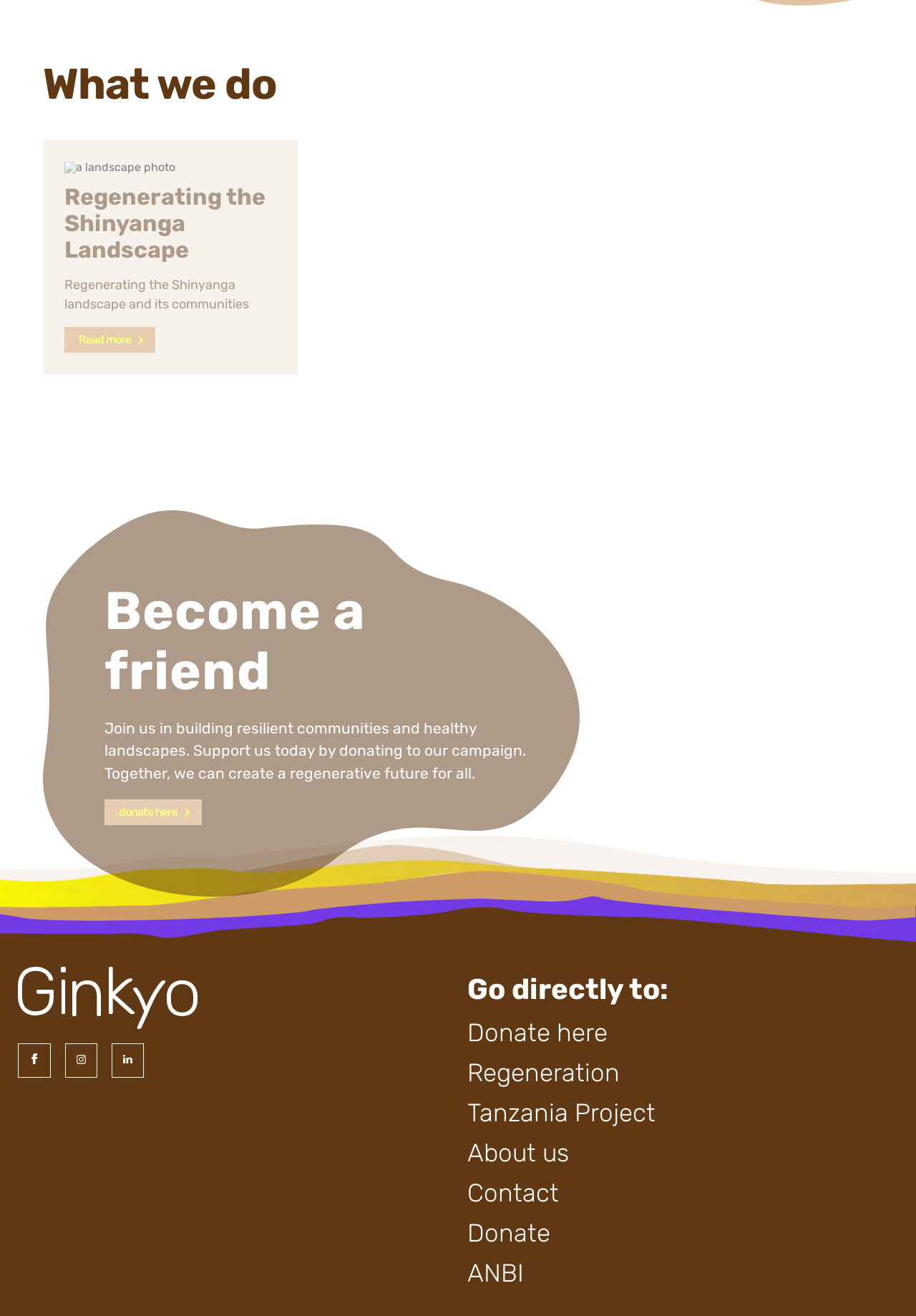Provide a thorough and detailed response to the question by examining the image: 
What is the call-to-action in the 'What we do' section?

The 'What we do' section contains a heading 'Regenerating the Shinyanga Landscape' and a link 'Read more', which suggests that the call-to-action in this section is to read more about what they do.